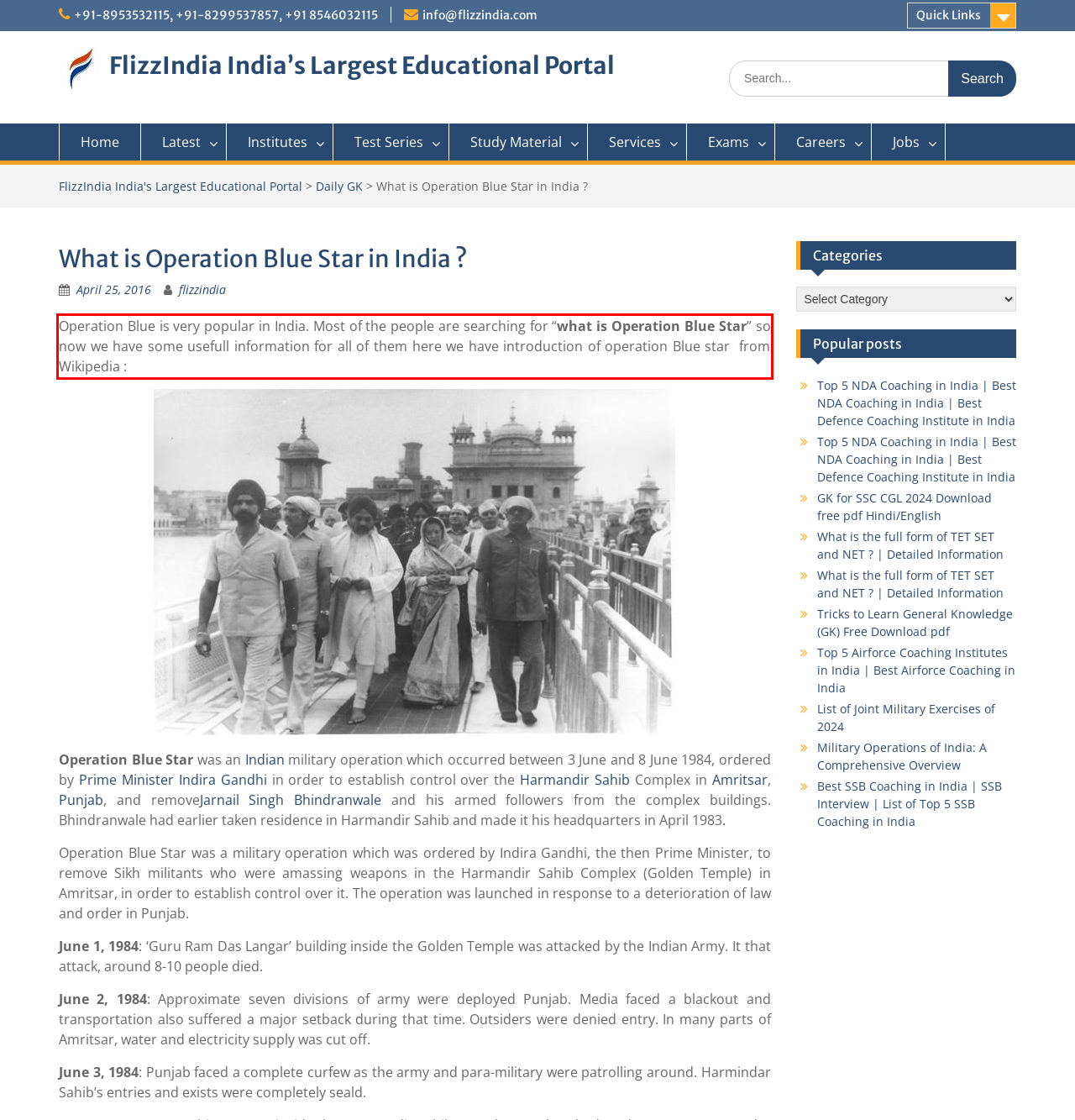You are presented with a webpage screenshot featuring a red bounding box. Perform OCR on the text inside the red bounding box and extract the content.

Operation Blue is very popular in India. Most of the people are searching for “what is Operation Blue Star” so now we have some usefull information for all of them here we have introduction of operation Blue star from Wikipedia :